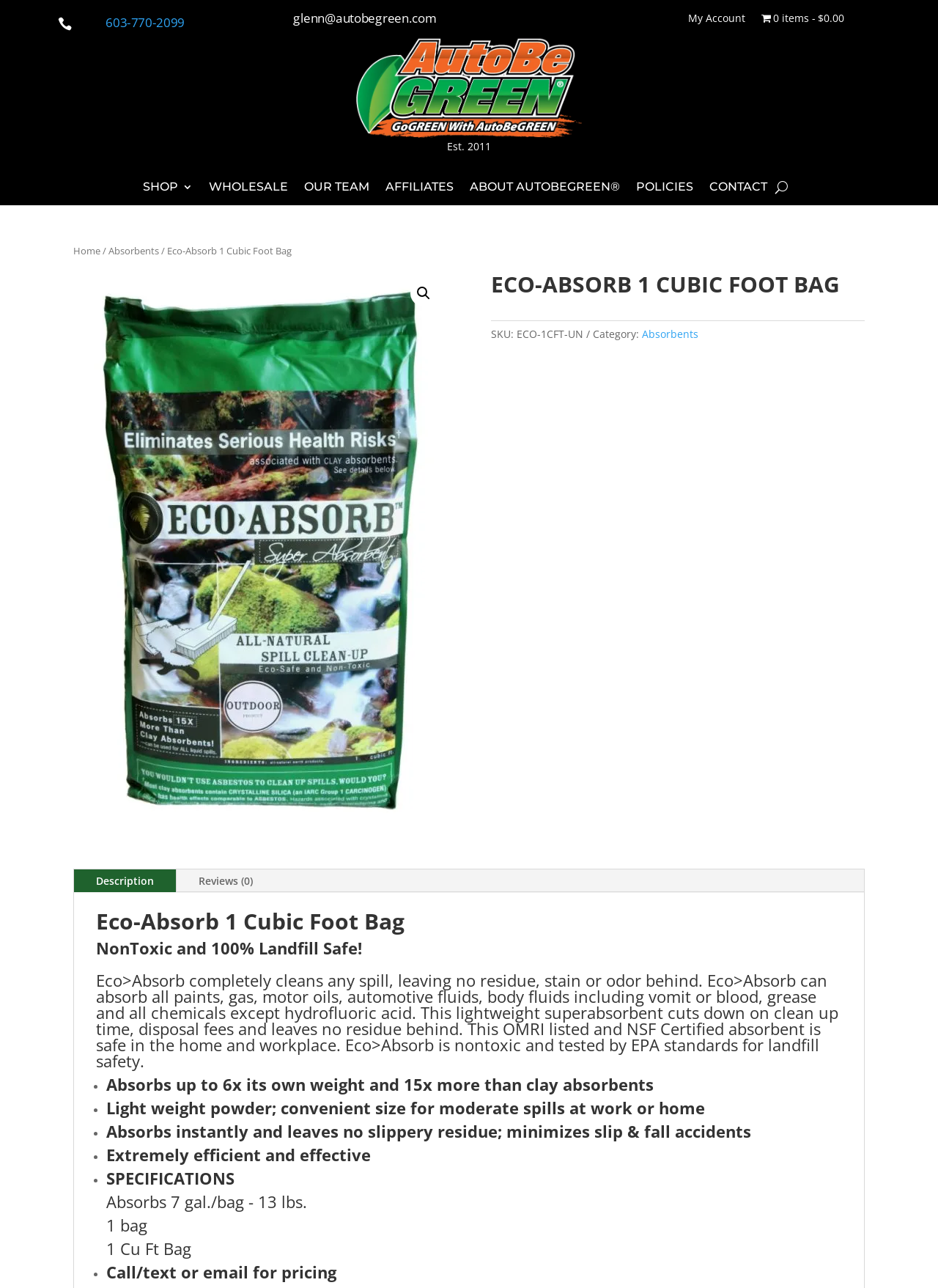Using the element description: "My Account", determine the bounding box coordinates for the specified UI element. The coordinates should be four float numbers between 0 and 1, [left, top, right, bottom].

[0.733, 0.01, 0.794, 0.023]